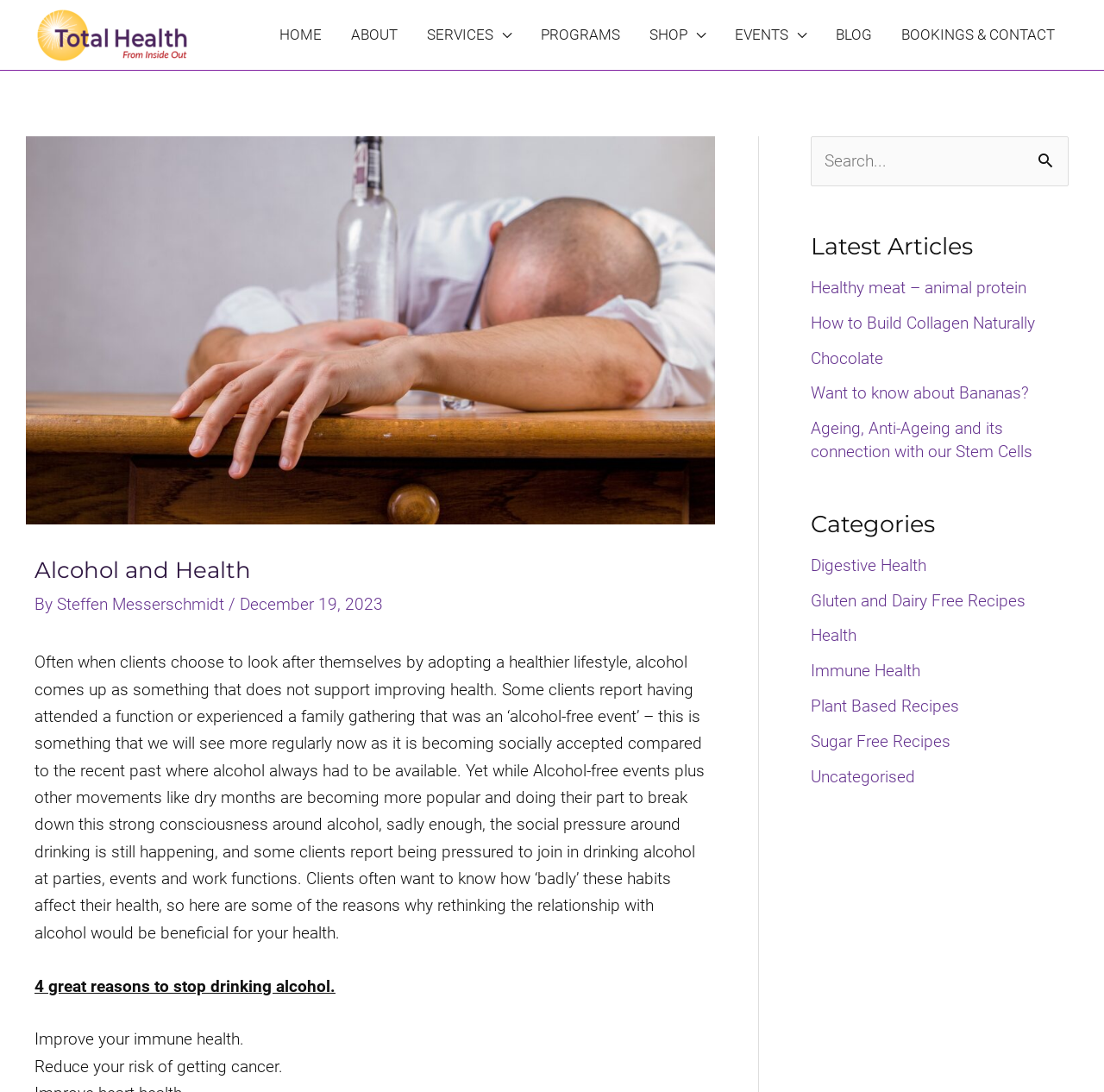Please identify the coordinates of the bounding box for the clickable region that will accomplish this instruction: "Search for something".

[0.734, 0.125, 0.968, 0.17]